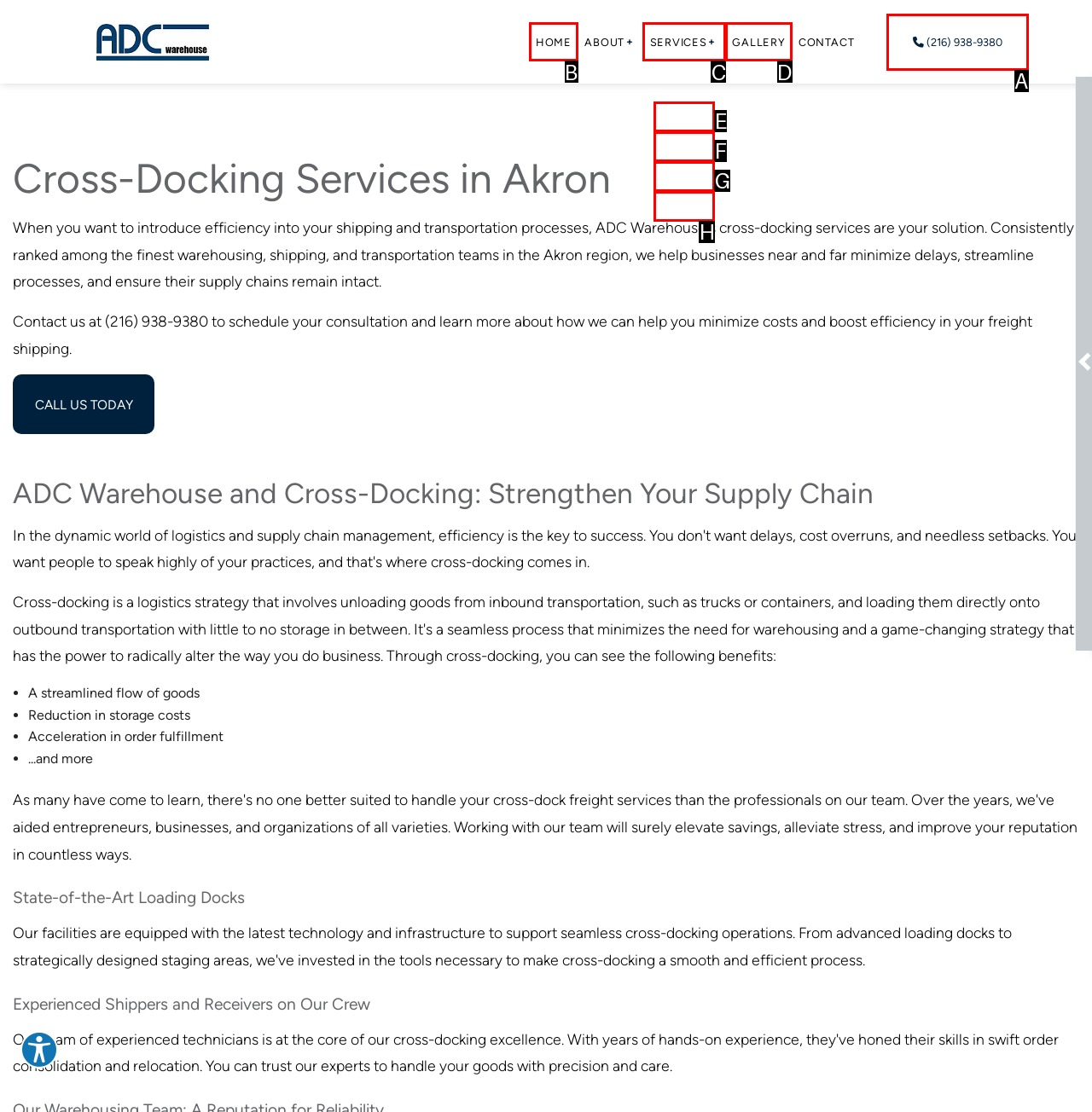Identify the appropriate lettered option to execute the following task: Click the HOME link
Respond with the letter of the selected choice.

B